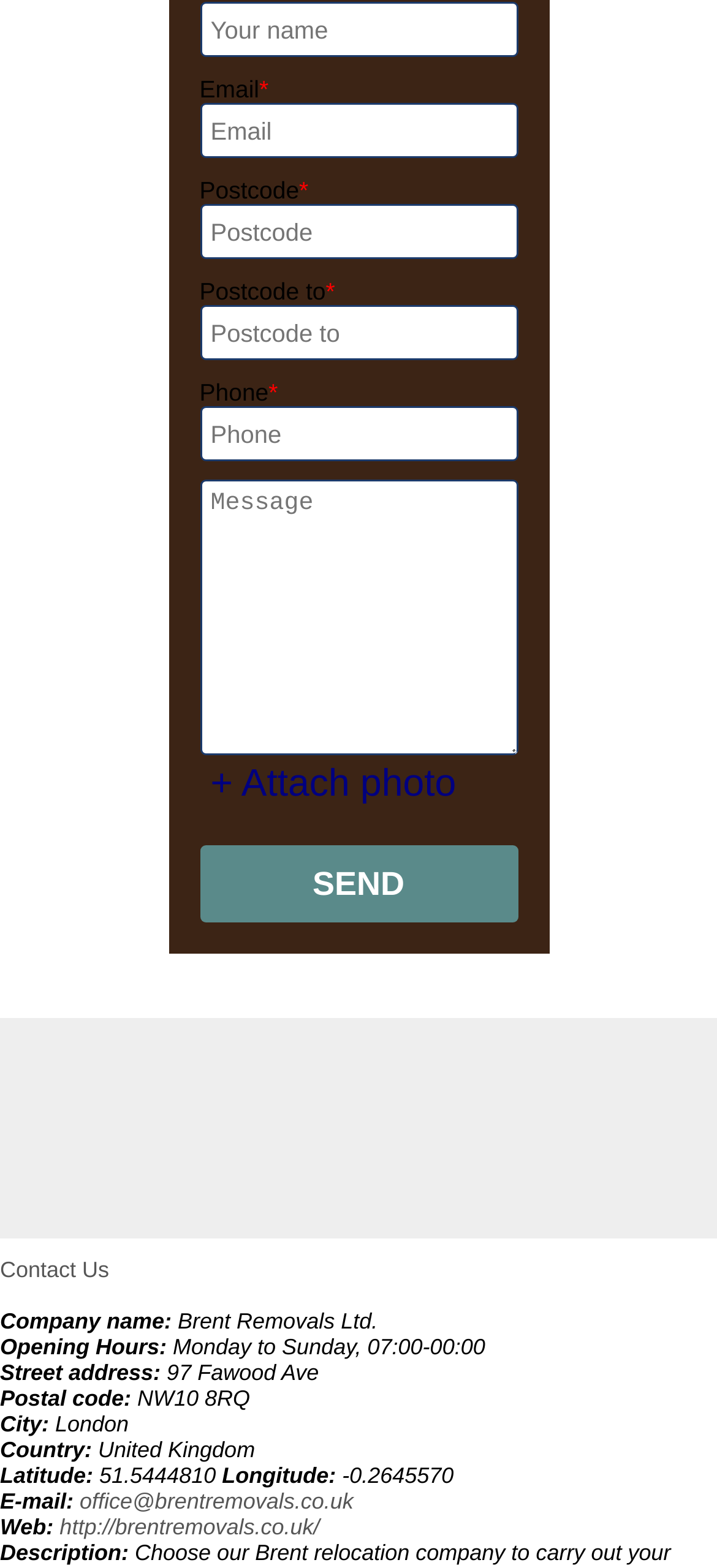Based on the visual content of the image, answer the question thoroughly: What is the postcode?

The postcode can be found in the section that lists the company's address, where it is stated as 'NW10 8RQ'.